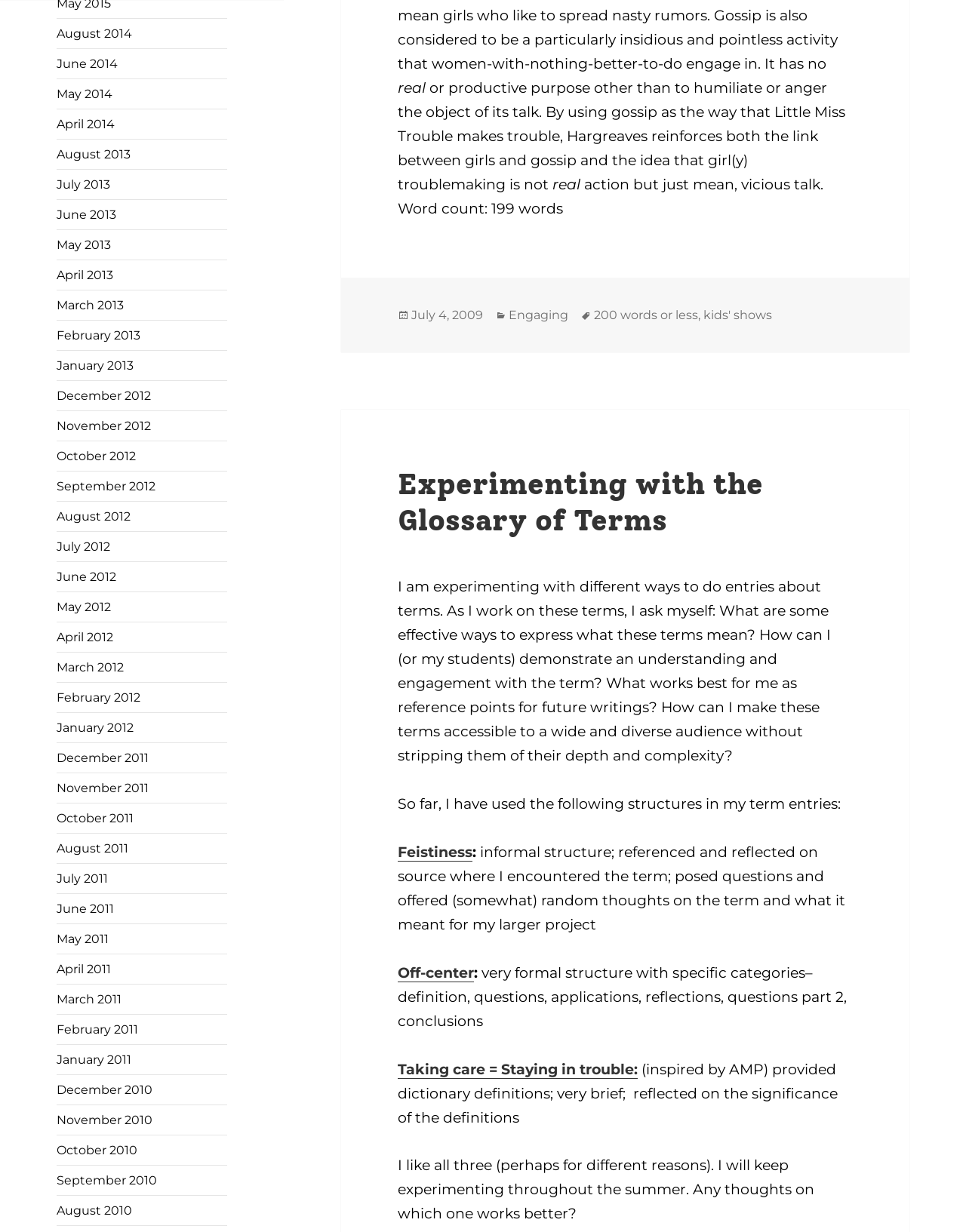Specify the bounding box coordinates of the region I need to click to perform the following instruction: "Read the post from July 4, 2009". The coordinates must be four float numbers in the range of 0 to 1, i.e., [left, top, right, bottom].

[0.426, 0.25, 0.5, 0.262]